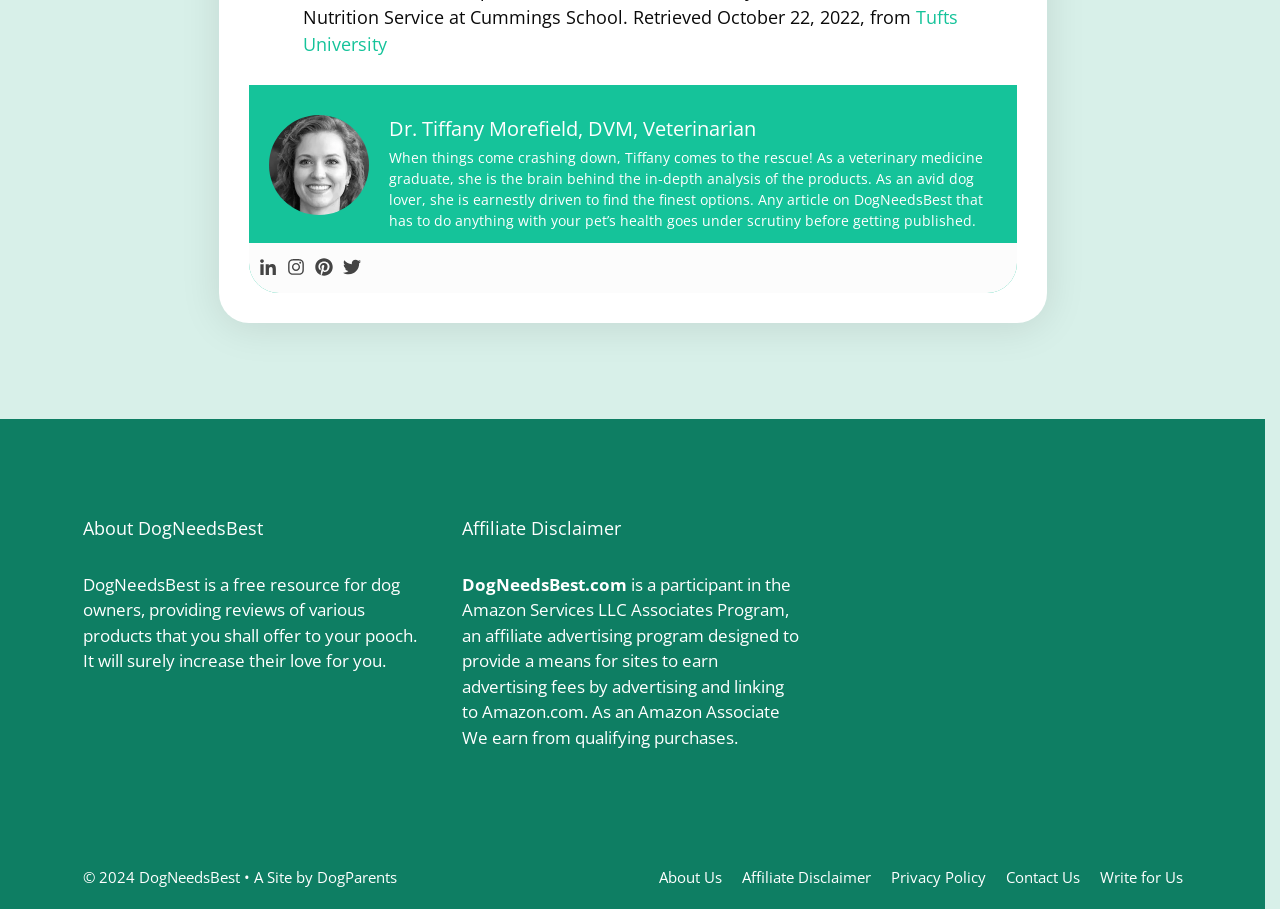What is the purpose of the website?
Please provide a full and detailed response to the question.

The answer can be inferred from the StaticText element with the text 'DogNeedsBest is a free resource for dog owners, providing reviews of various products that you shall offer to your pooch.' which is located in the middle of the page, indicating that the website is intended to provide reviews of dog products.